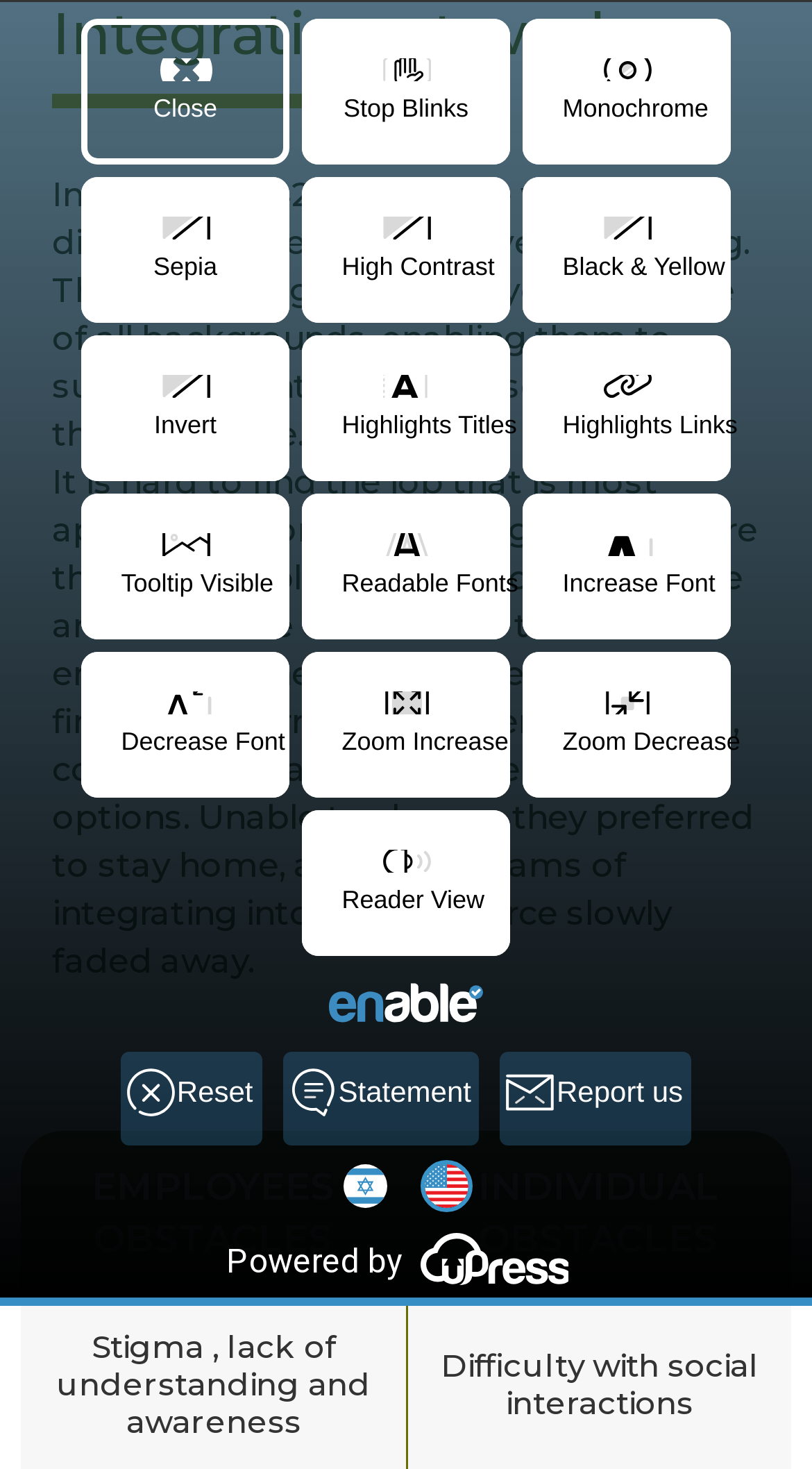Determine the bounding box coordinates of the clickable element to complete this instruction: "View the powered by uPress page". Provide the coordinates in the format of four float numbers between 0 and 1, [left, top, right, bottom].

[0.273, 0.839, 0.727, 0.879]